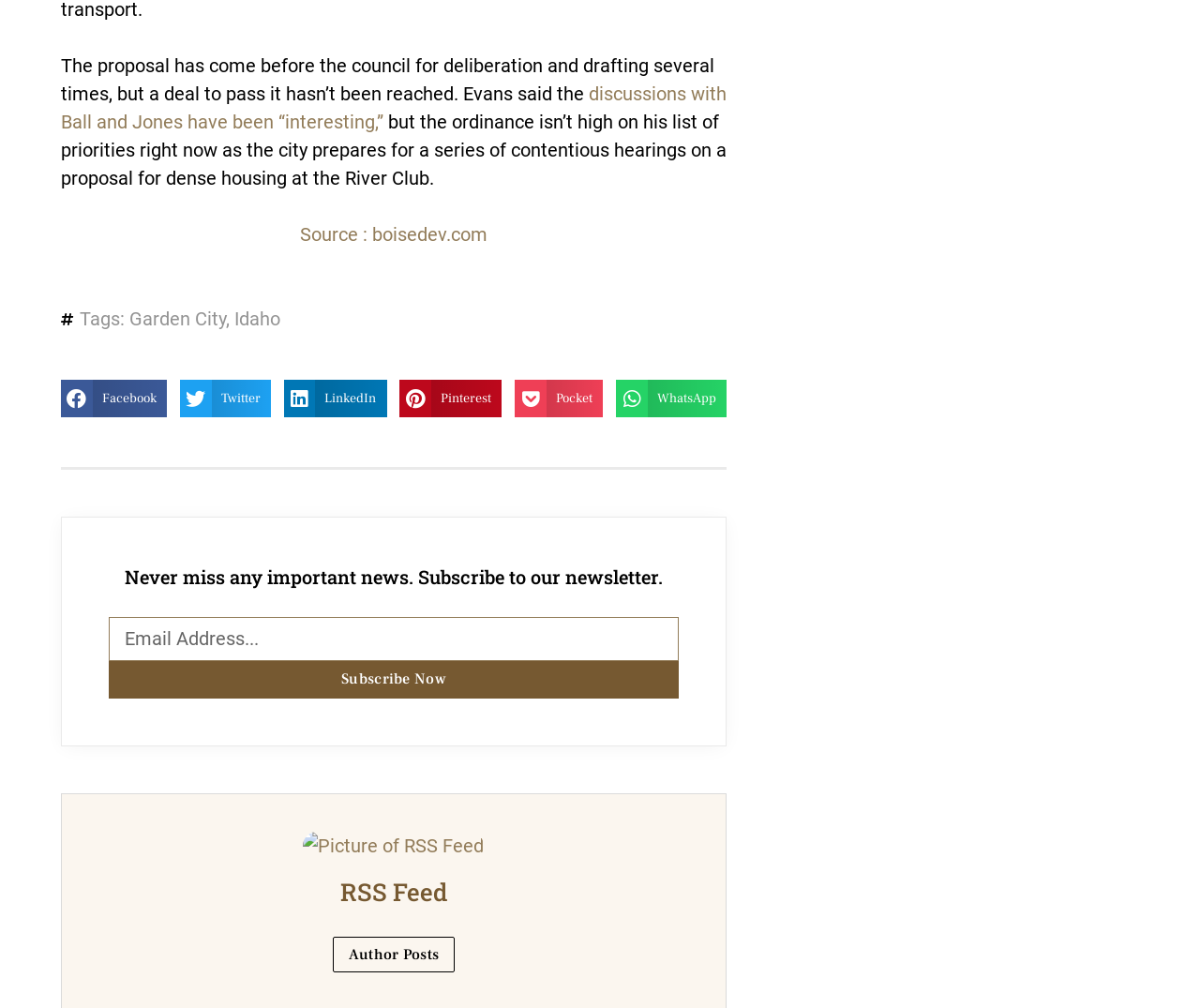What can be subscribed to on this webpage?
Based on the visual details in the image, please answer the question thoroughly.

The webpage has a section with a heading 'Never miss any important news. Subscribe to our newsletter.' and a textbox to enter an email address, which suggests that users can subscribe to a newsletter on this webpage.